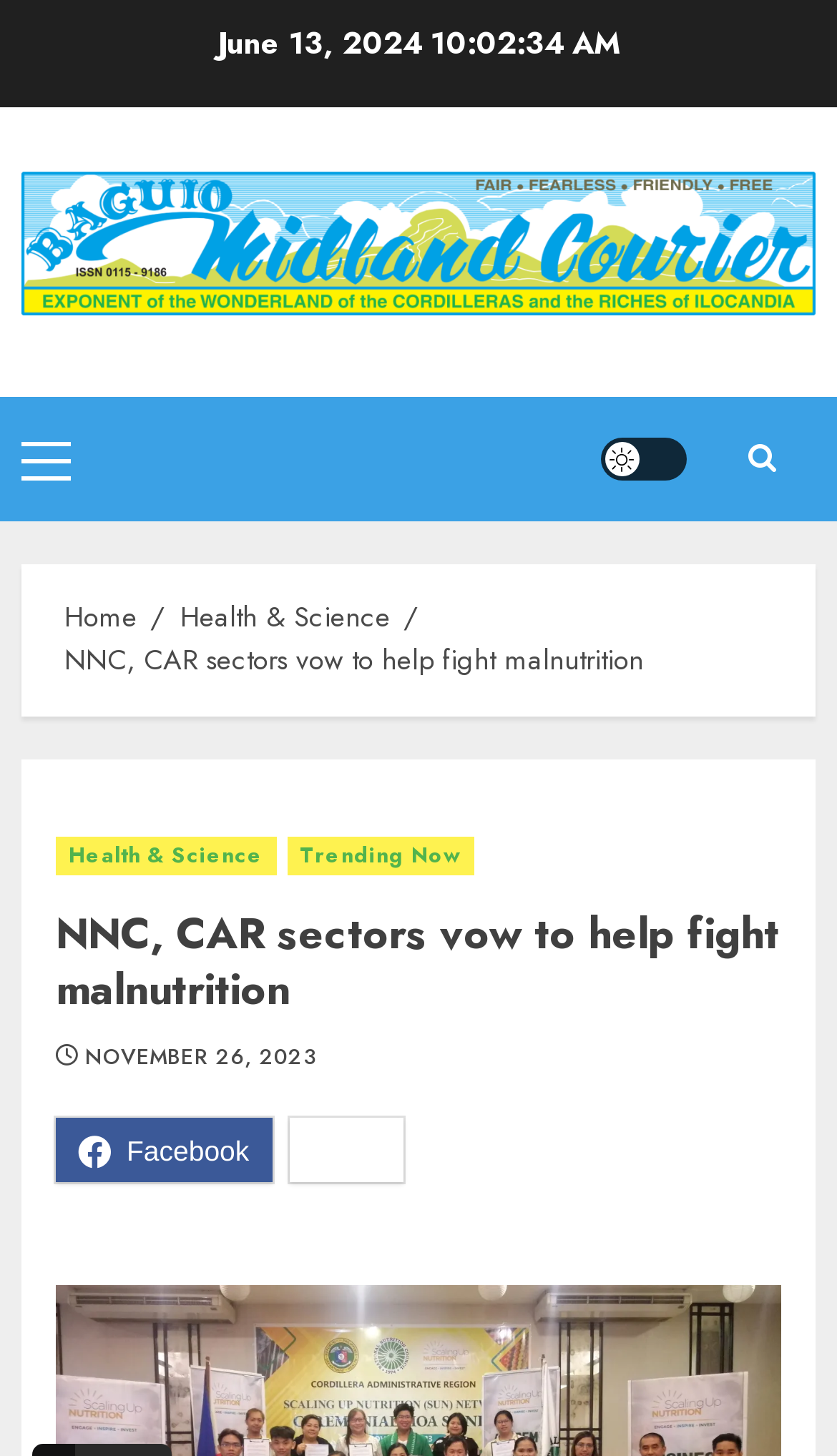Please determine and provide the text content of the webpage's heading.

NNC, CAR sectors vow to help fight malnutrition